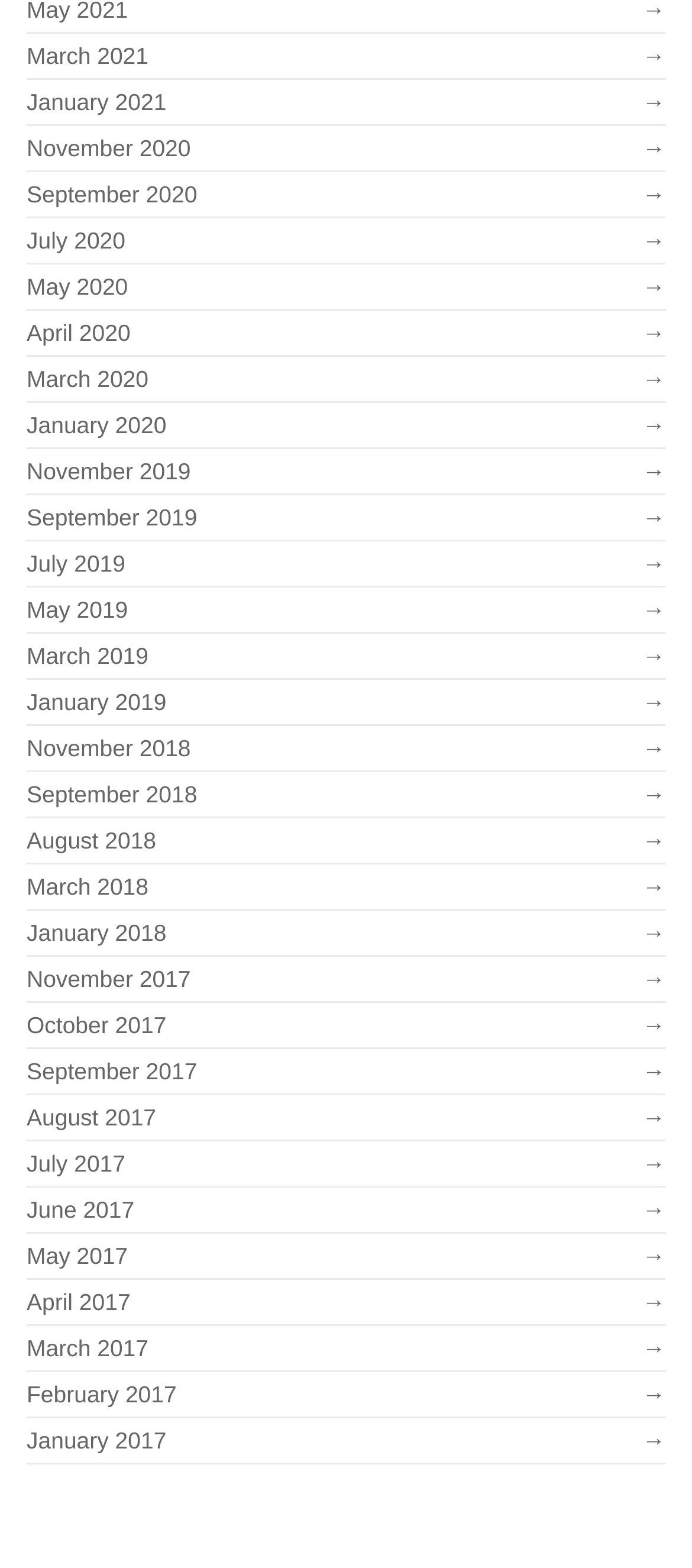Determine the bounding box coordinates of the region that needs to be clicked to achieve the task: "browse Technology".

None